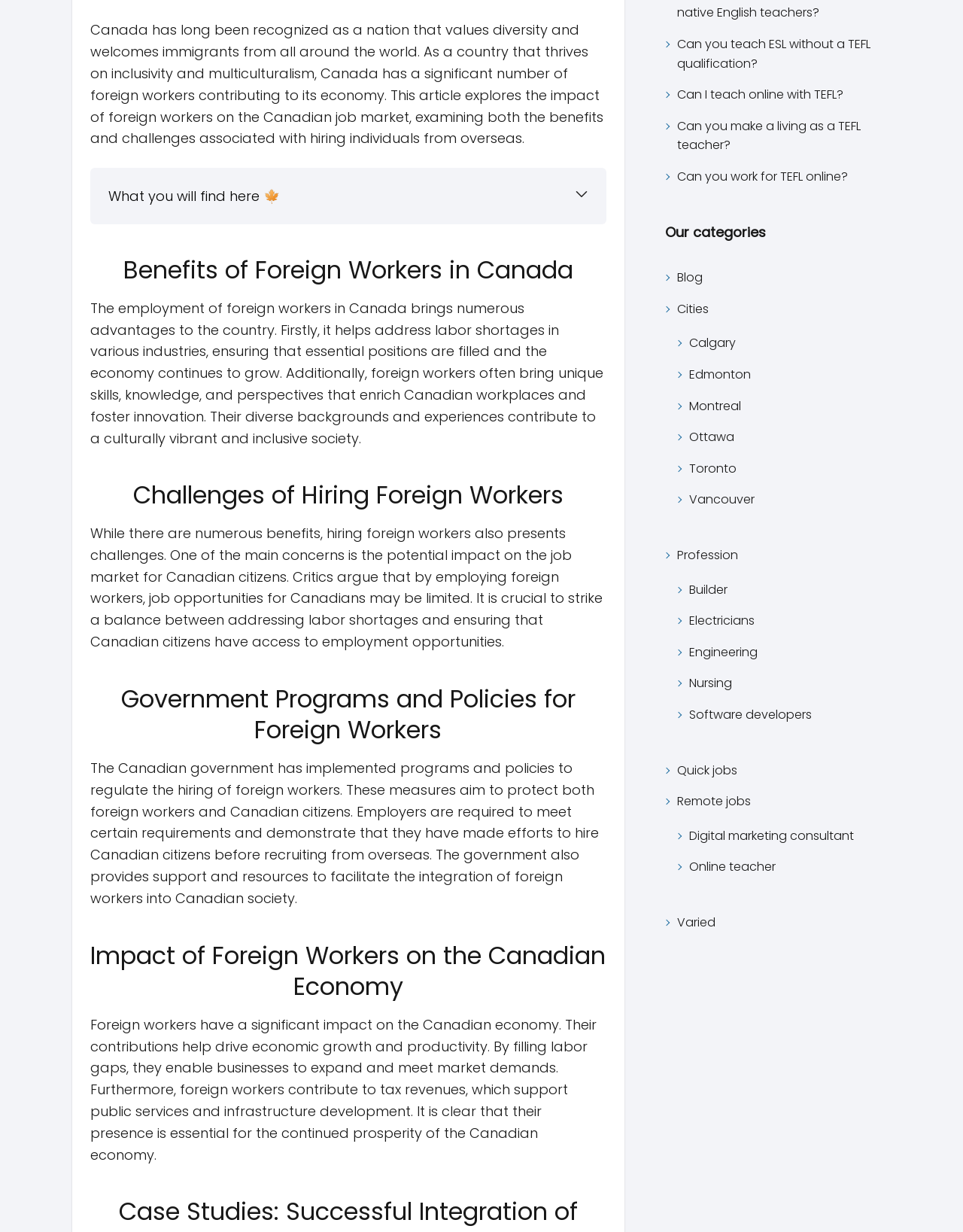Using the provided element description: "Quick jobs", determine the bounding box coordinates of the corresponding UI element in the screenshot.

[0.703, 0.617, 0.766, 0.633]